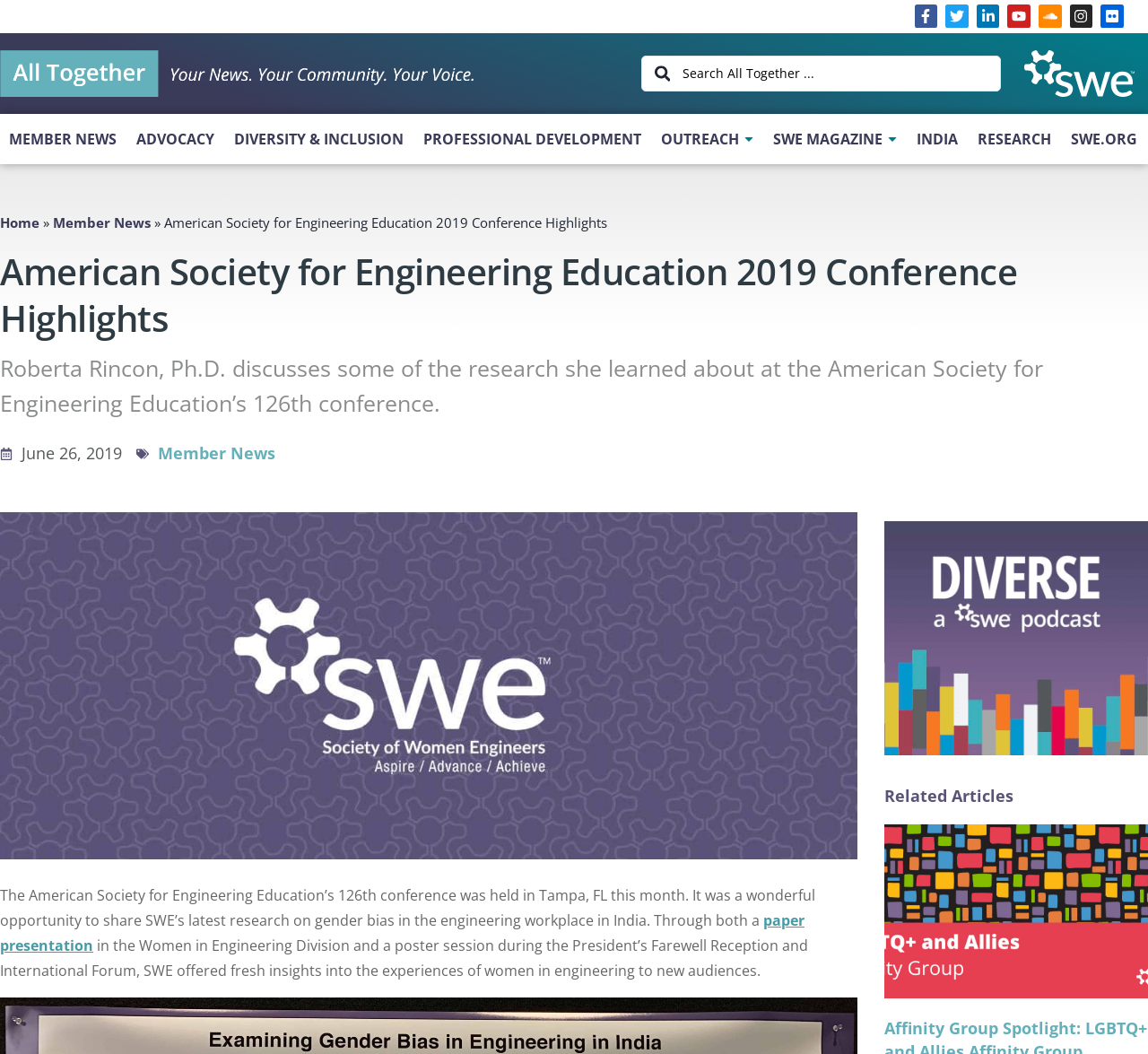Use a single word or phrase to answer the following:
What is the logo of the website?

Atg Logo Vector